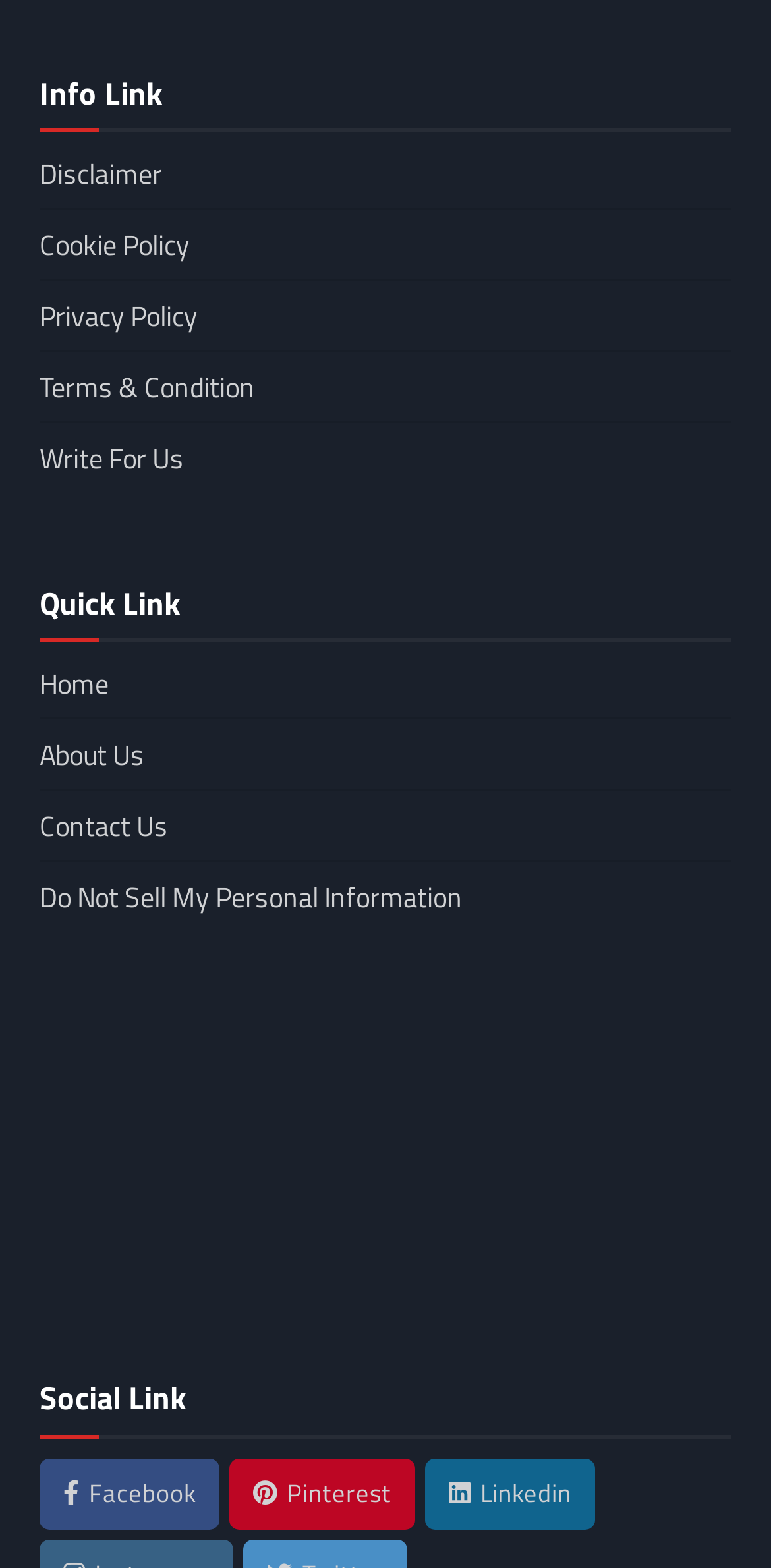Respond to the question below with a single word or phrase: What is the first link in the disclaimer section?

Disclaimer